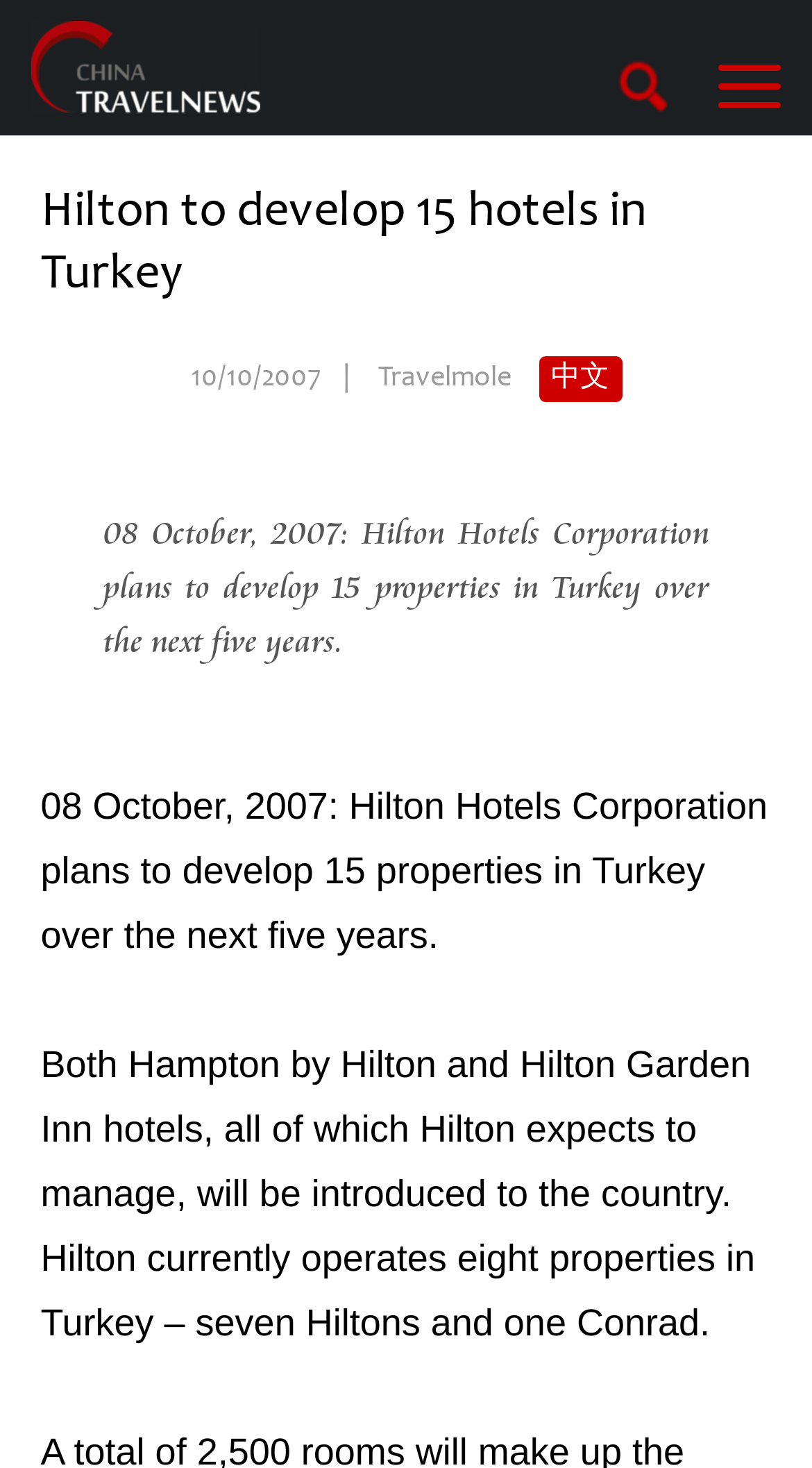Identify and provide the text of the main header on the webpage.

Hilton to develop 15 hotels in Turkey